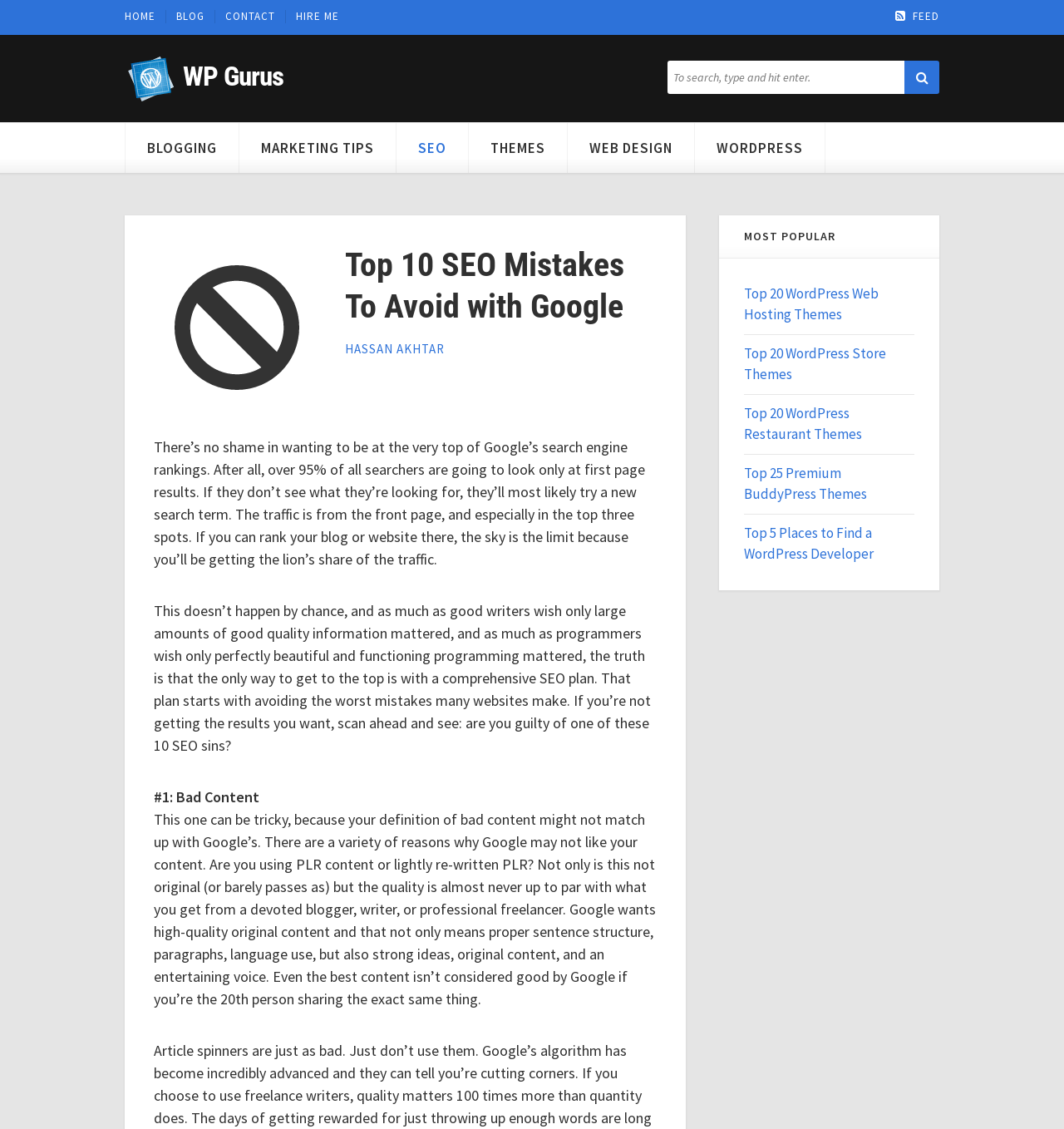Can you show the bounding box coordinates of the region to click on to complete the task described in the instruction: "visit blogging page"?

[0.118, 0.109, 0.225, 0.153]